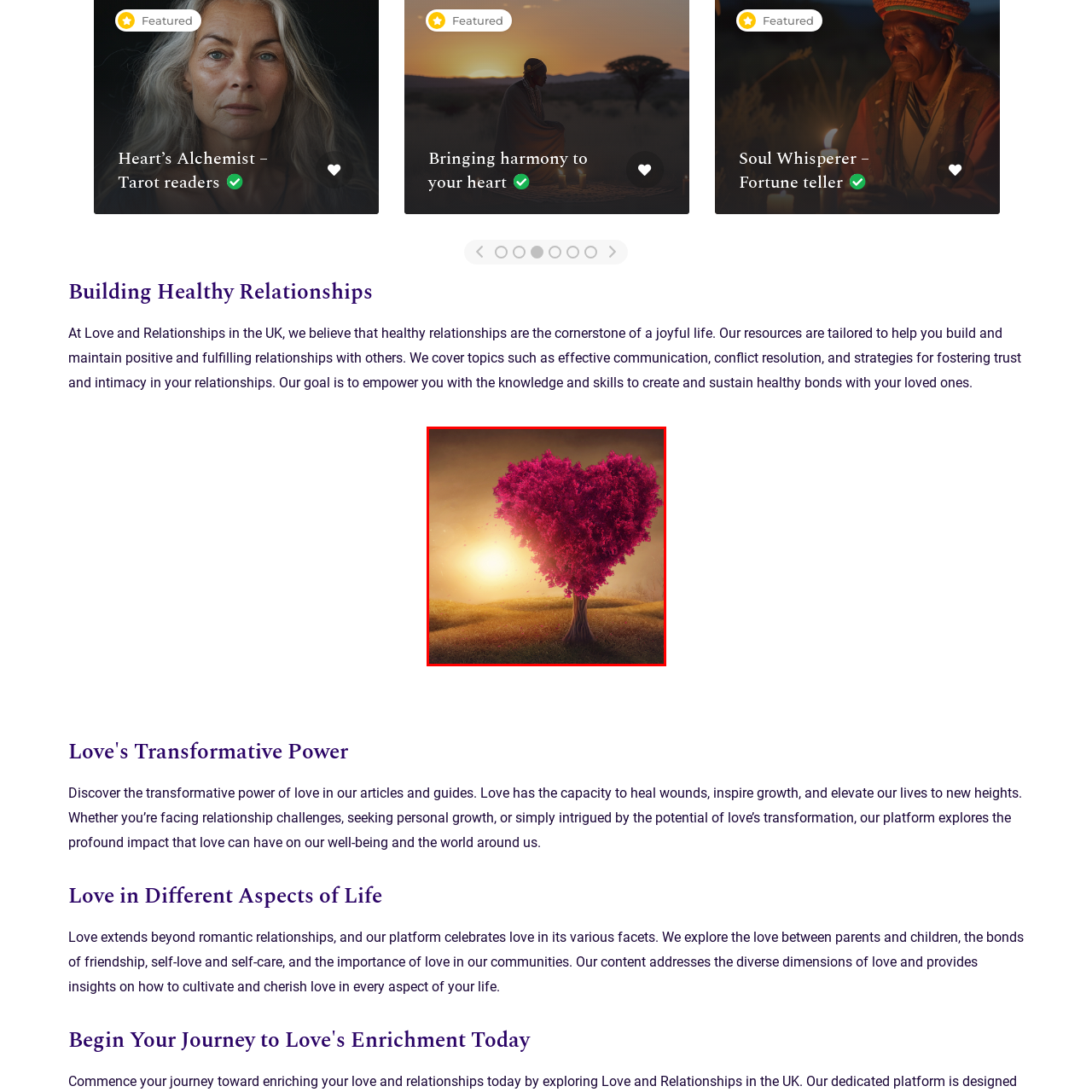Refer to the image area inside the black border, What is the background of the image? 
Respond concisely with a single word or phrase.

Warm, golden sunset